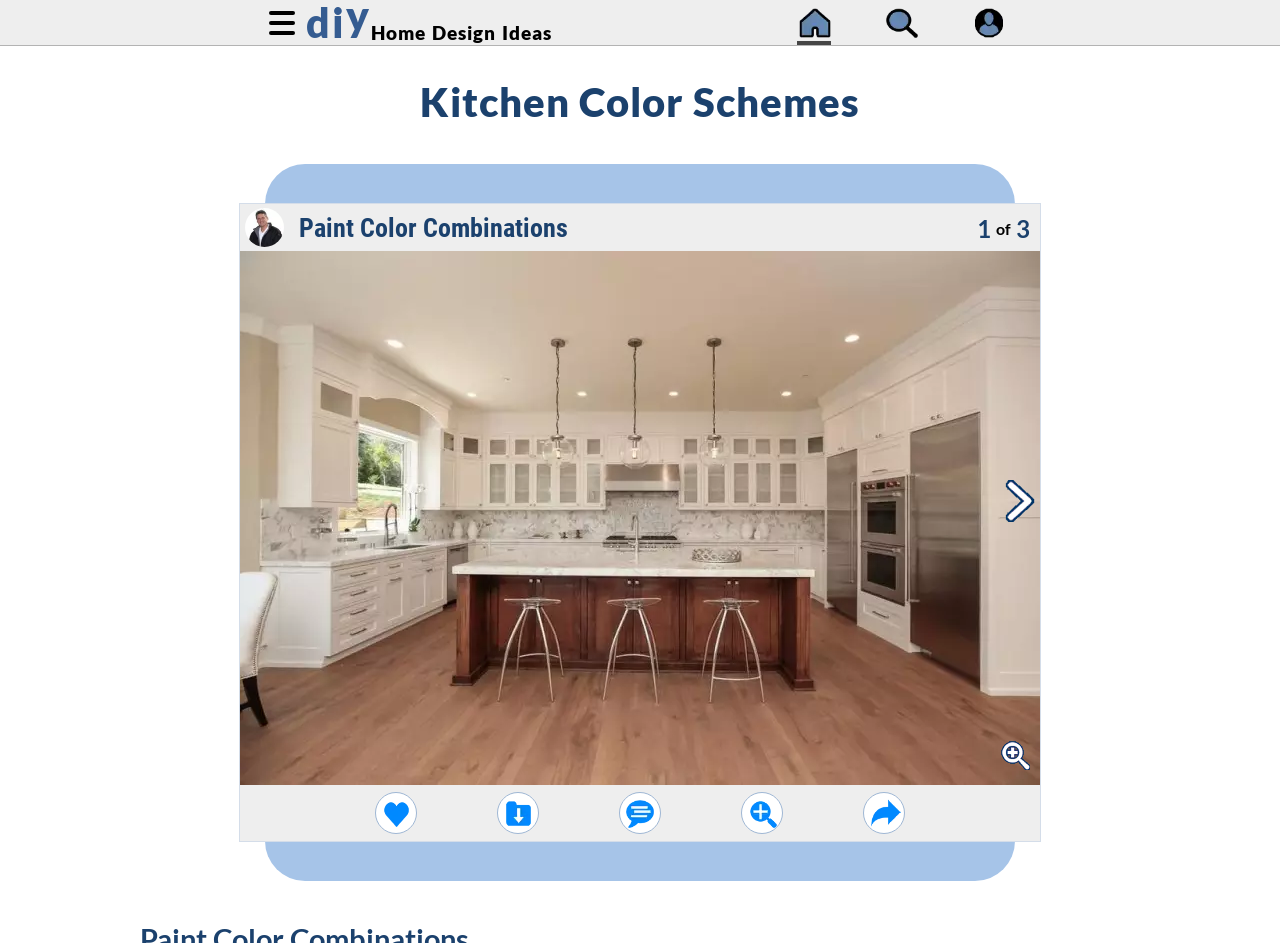Given the description "Junior project manager", determine the bounding box of the corresponding UI element.

None